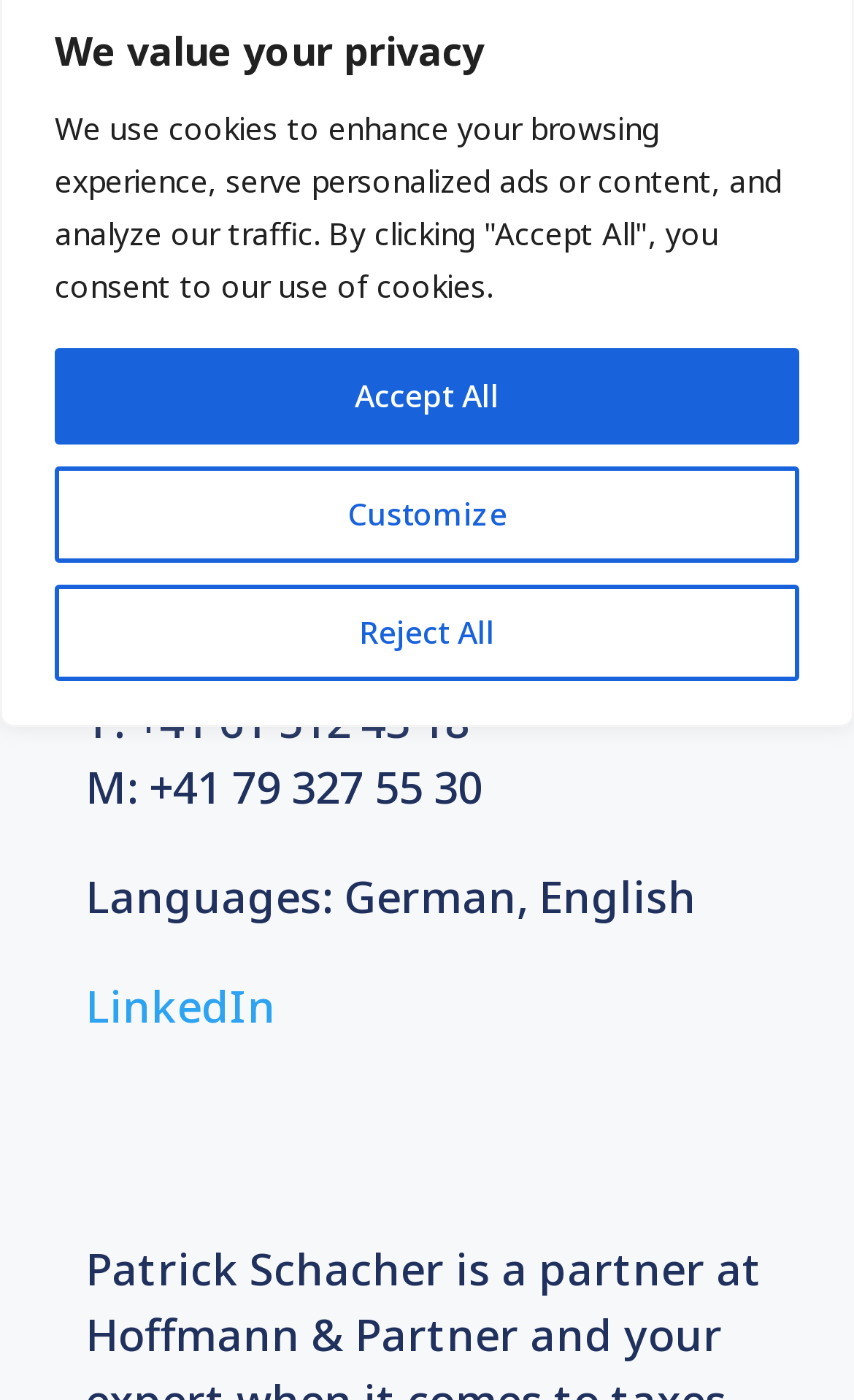Provide the bounding box coordinates for the UI element described in this sentence: "LinkedIn". The coordinates should be four float values between 0 and 1, i.e., [left, top, right, bottom].

[0.1, 0.698, 0.323, 0.74]